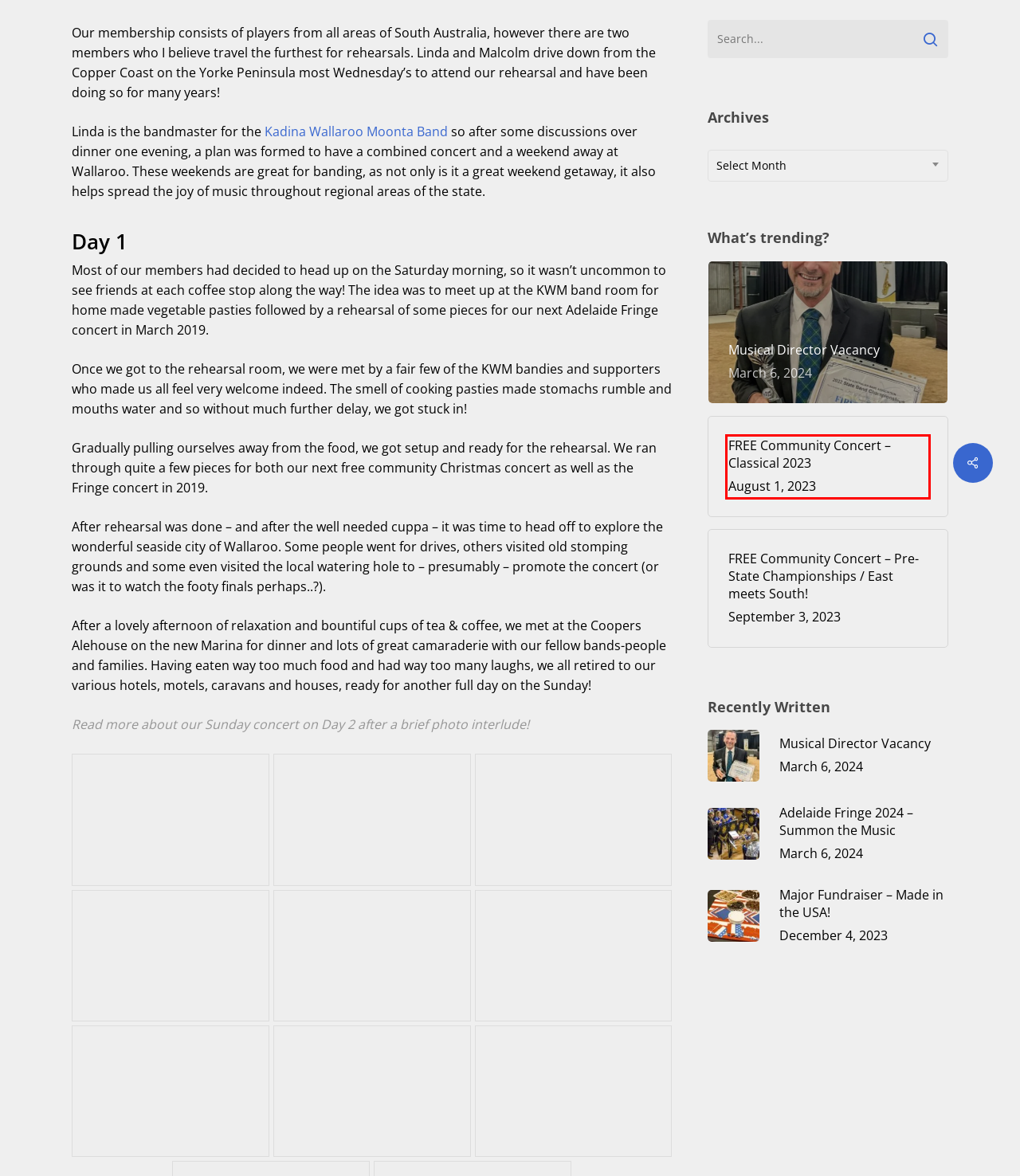Look at the screenshot of the webpage and find the element within the red bounding box. Choose the webpage description that best fits the new webpage that will appear after clicking the element. Here are the candidates:
A. FREE Community Concert - Australiana - Campbelltown City Band
B. Home - Campbelltown City Band
C. Events from June 30, 2024 – December 1, 2024 – Campbelltown City Band
D. Major Fundraiser - Made in the USA! - Campbelltown City Band
E. Musical Director Vacancy - Campbelltown City Band
F. FREE Community Concert – Pre-State Championships / East meets South! - Campbelltown City Band
G. FREE Community Concert – Classical 2023 - Campbelltown City Band
H. Adelaide Fringe 2024 - Summon the Music - Campbelltown City Band

G